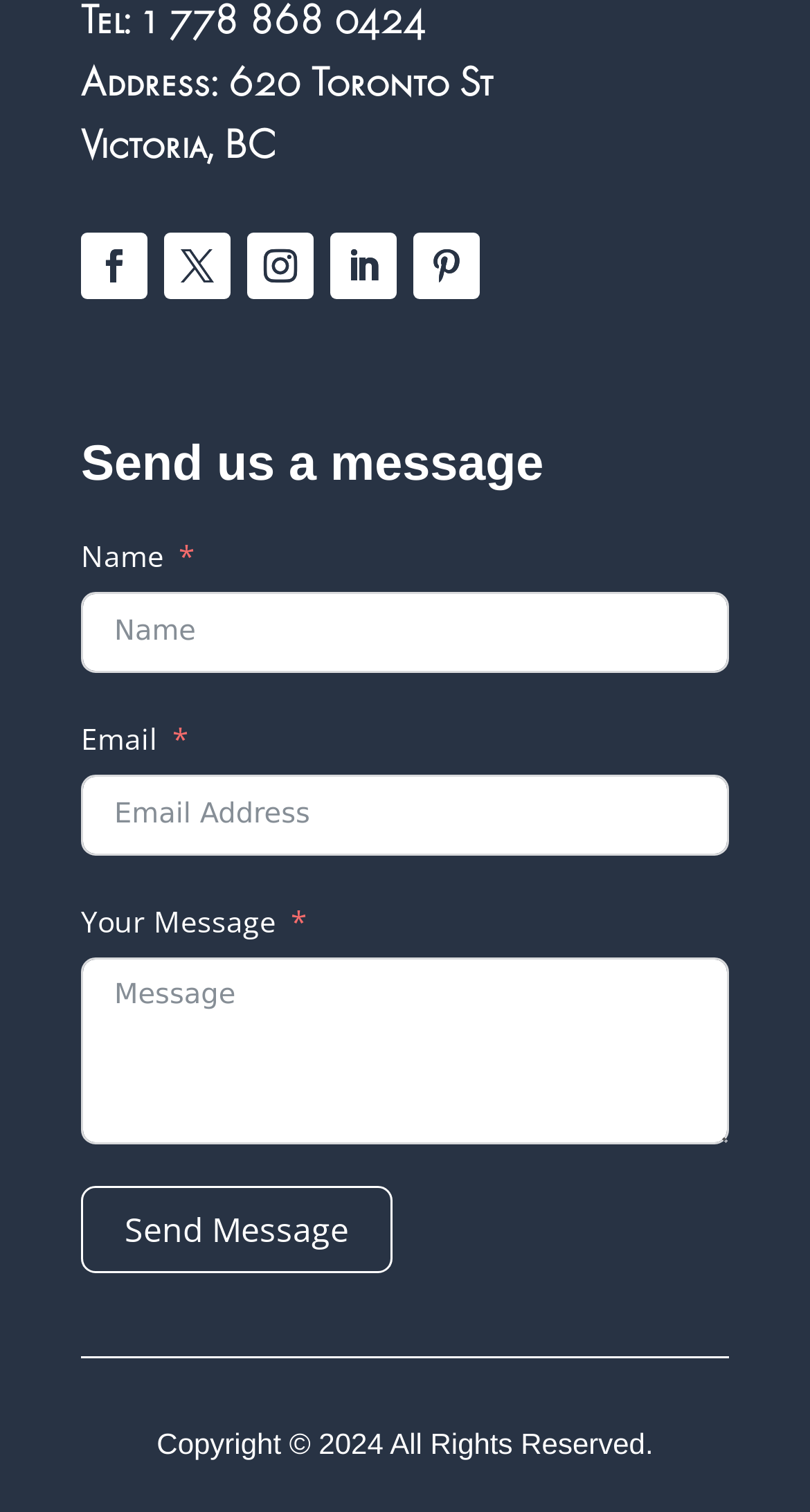Please pinpoint the bounding box coordinates for the region I should click to adhere to this instruction: "Click the Send Message button".

[0.1, 0.784, 0.485, 0.842]